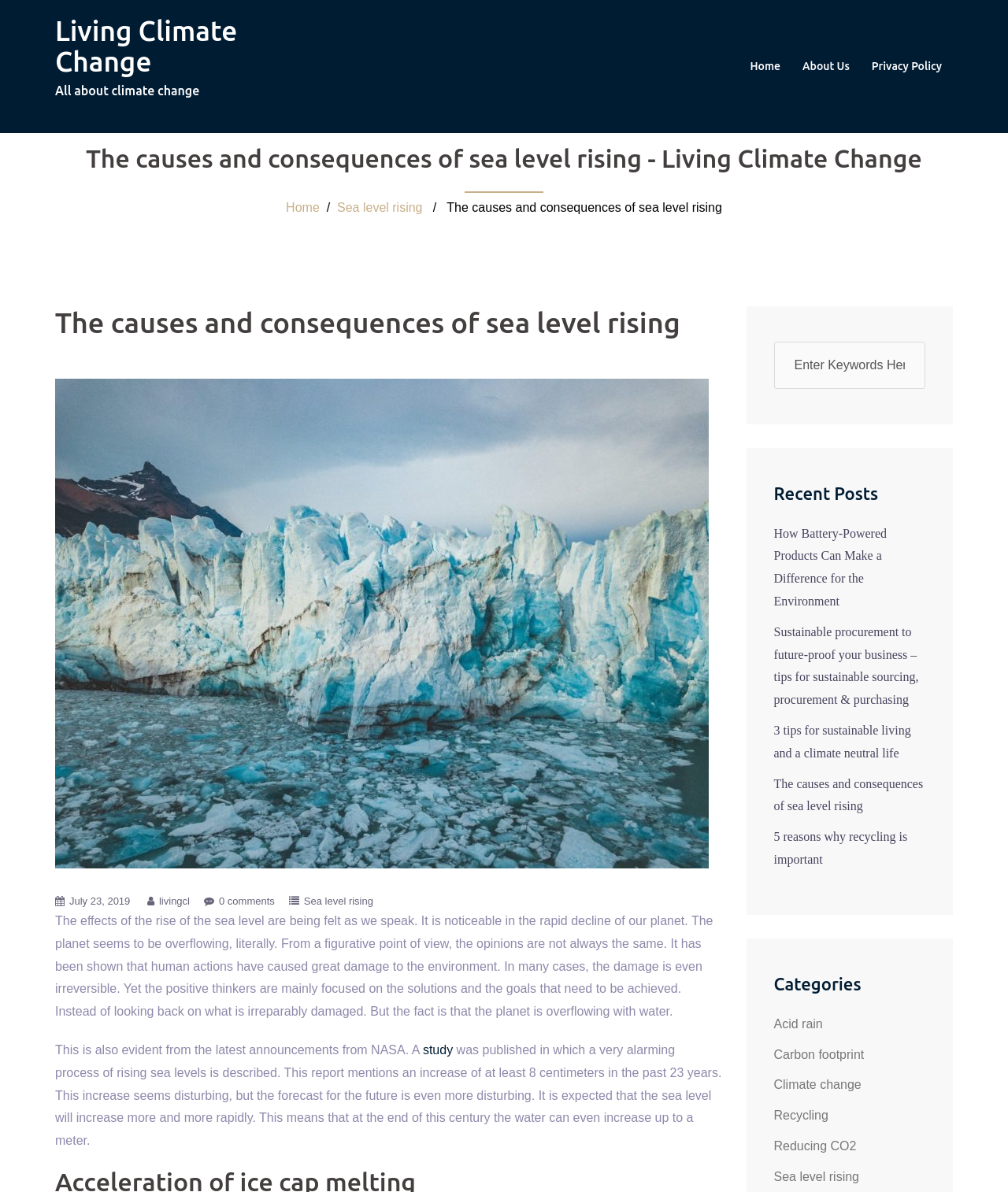Provide a thorough summary of the webpage.

This webpage is about climate change, specifically focusing on the causes and consequences of sea level rising. At the top, there is a heading "Living Climate Change" followed by a link with the same text. Below this, there is another heading "All about climate change". 

On the top right, there are three links: "Home", "About Us", and "Privacy Policy". 

The main content of the webpage is divided into two sections. The first section has a heading "The causes and consequences of sea level rising - Living Climate Change" followed by a horizontal separator. Below the separator, there are links to "Home" and "Sea level rising" with some static text in between. 

The second section starts with a heading "The causes and consequences of sea level rising" followed by an image related to the topic. Below the image, there is a table with links to "July 23, 2019", "livingcl", "0 comments", and "Sea level rising". 

The main article starts below the table, discussing the effects of sea level rising, its impact on the planet, and the role of human actions in causing environmental damage. The article also mentions a study by NASA that reports an alarming increase in sea levels. 

On the right side of the webpage, there is a search box with a placeholder text "Enter Keywords Here..". Below the search box, there is a heading "Recent Posts" followed by links to several articles related to sustainable living and climate change. Further down, there is a heading "Categories" followed by links to various categories such as "Acid rain", "Carbon footprint", "Climate change", and "Recycling".